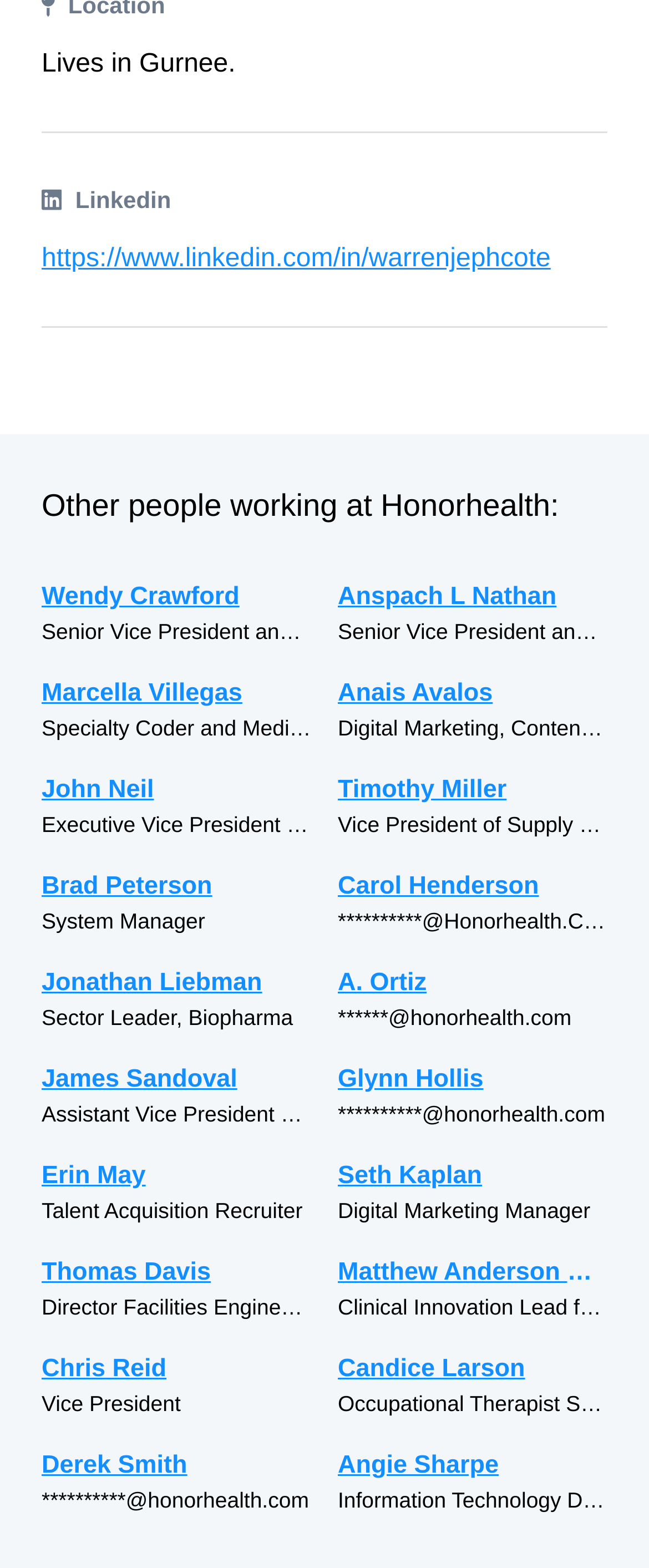Please specify the bounding box coordinates for the clickable region that will help you carry out the instruction: "Visit John Neil's page".

[0.064, 0.491, 0.479, 0.515]